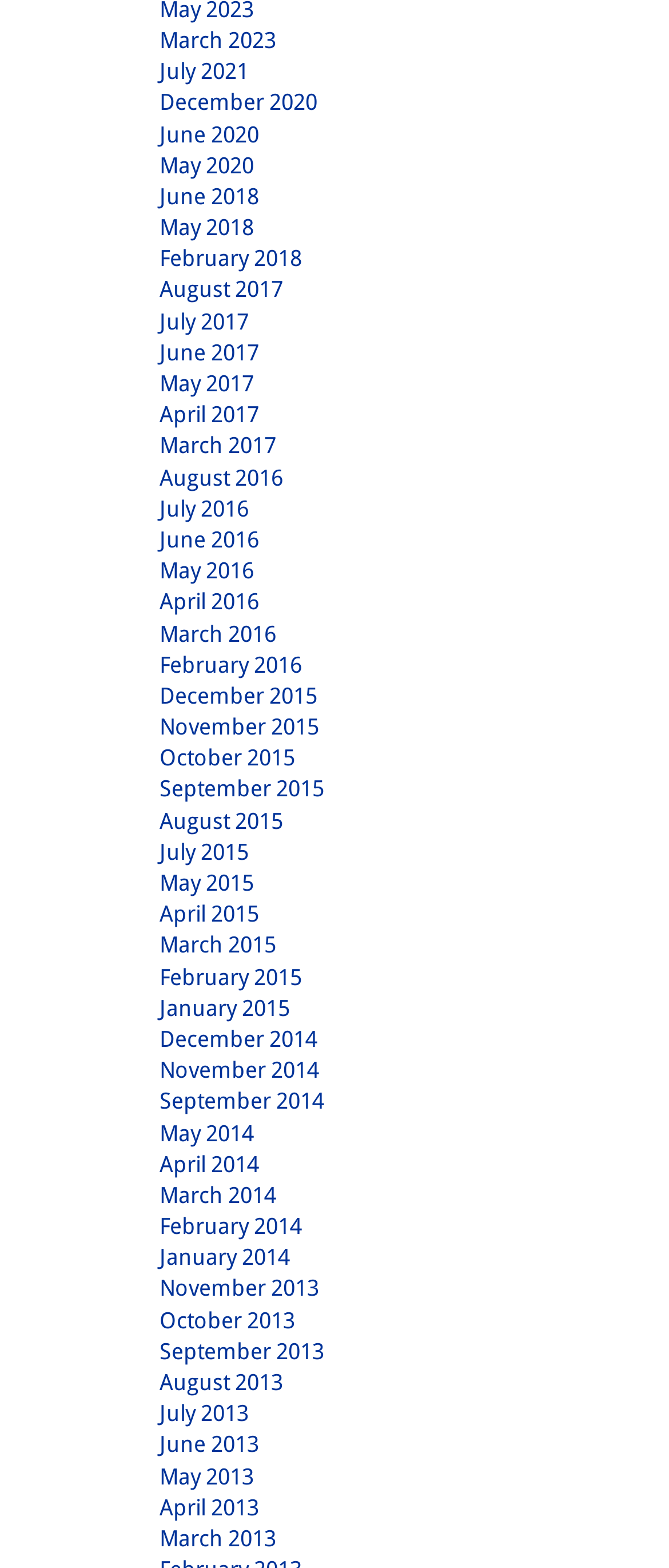Refer to the image and provide an in-depth answer to the question: 
Are there any months listed in 2012?

I examined the list of links and did not find any months listed in 2012.